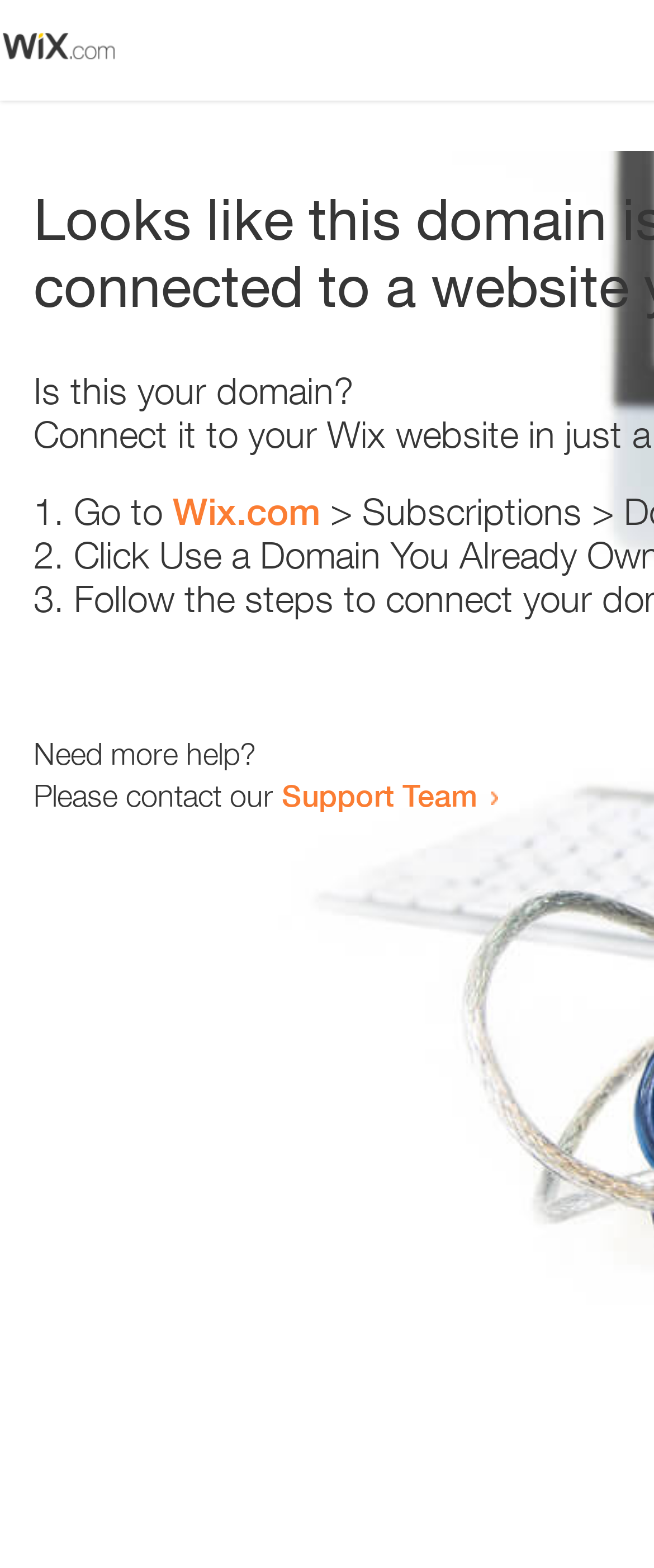Show the bounding box coordinates for the HTML element as described: "Wix.com".

[0.264, 0.312, 0.49, 0.34]